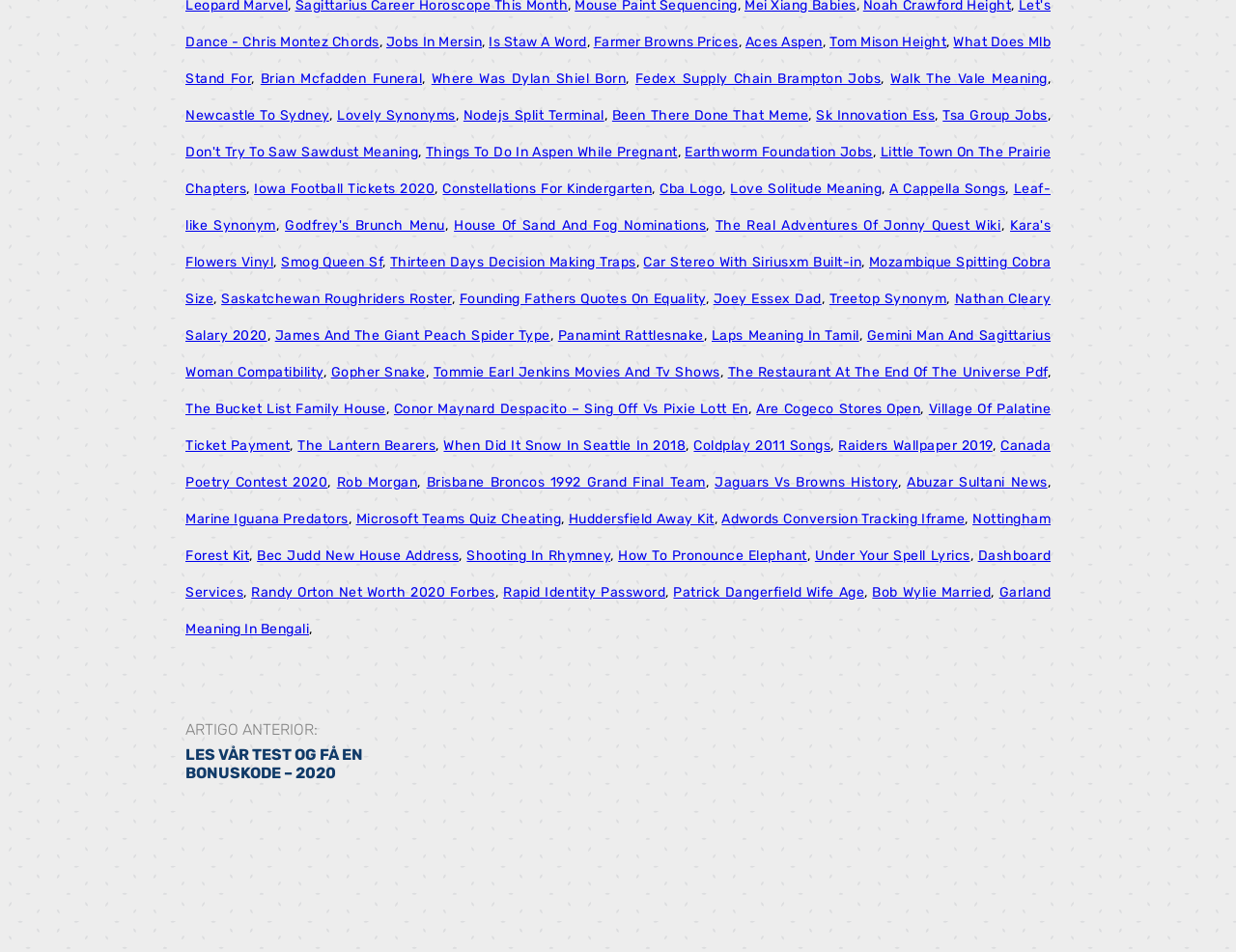Determine the bounding box coordinates of the region that needs to be clicked to achieve the task: "Check 'Newcastle To Sydney'".

[0.15, 0.113, 0.266, 0.13]